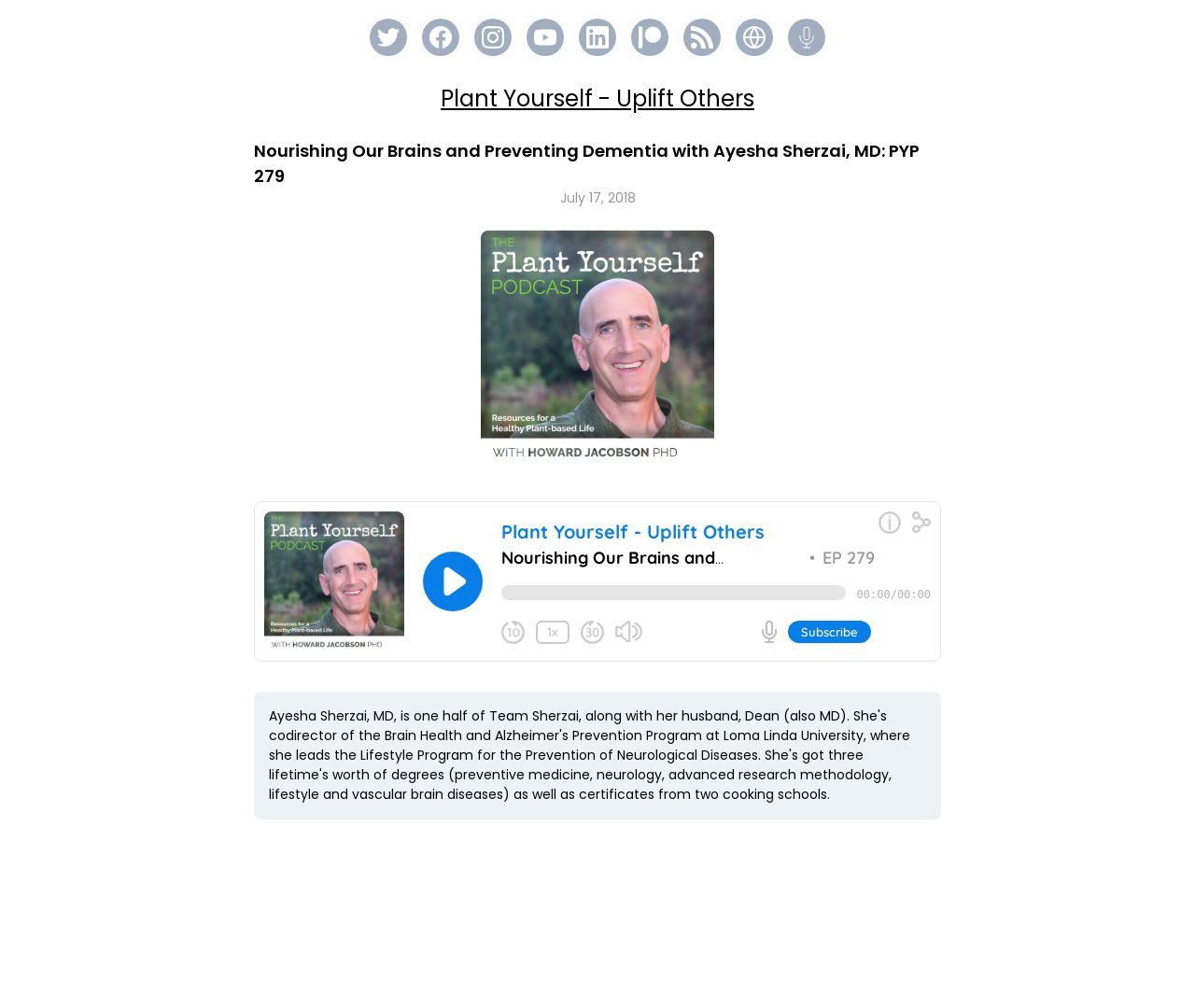Determine the bounding box coordinates for the element that should be clicked to follow this instruction: "Visit Ayesha Sherzai's Facebook page". The coordinates should be given as four float numbers between 0 and 1, in the format [left, top, right, bottom].

[0.359, 0.026, 0.378, 0.048]